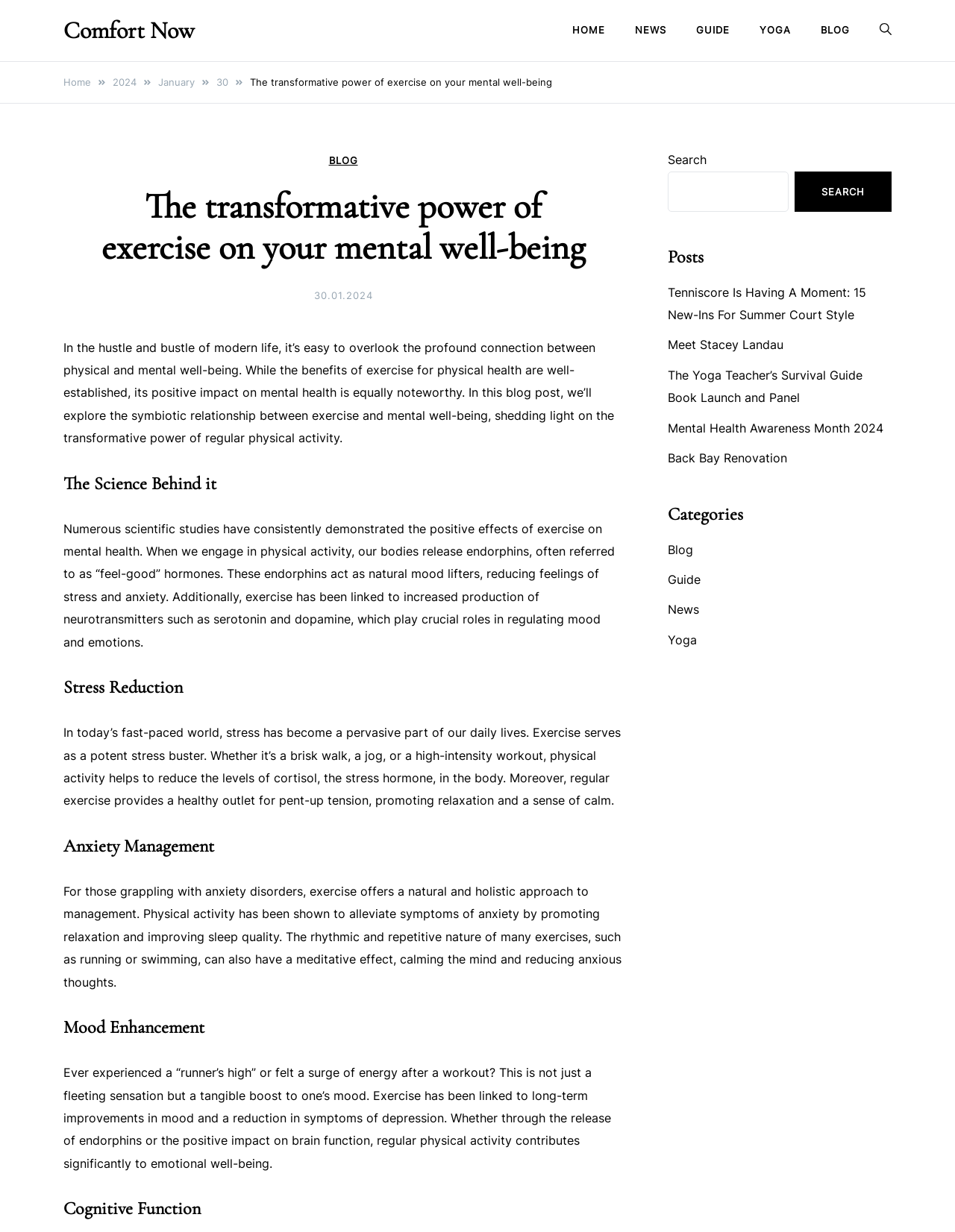Describe all the significant parts and information present on the webpage.

This webpage is about the transformative power of exercise on mental well-being, with a focus on the benefits of regular physical activity on mental health. At the top of the page, there is a navigation bar with links to "HOME", "NEWS", "GUIDE", "YOGA", and "BLOG". Below this, there is a breadcrumbs navigation section that shows the current page's location, with links to "Home", "2024", "January", and "30".

The main content of the page is divided into sections, each with a heading. The first section has a heading "The transformative power of exercise on your mental well-being" and provides an introduction to the topic. The second section has a heading "The Science Behind it" and discusses the scientific benefits of exercise on mental health. The subsequent sections have headings "Stress Reduction", "Anxiety Management", "Mood Enhancement", and "Cognitive Function", each discussing the specific benefits of exercise on mental well-being.

On the right side of the page, there is a search bar with a button labeled "SEARCH". Below this, there is a section labeled "Posts" that lists several links to blog posts, including "Tenniscore Is Having A Moment: 15 New-Ins For Summer Court Style", "Meet Stacey Landau", and "Mental Health Awareness Month 2024". Further down, there is a section labeled "Сategories" that lists links to categories such as "Blog", "Guide", "News", and "Yoga".

Throughout the page, there are several images, but no descriptive text is provided for them.